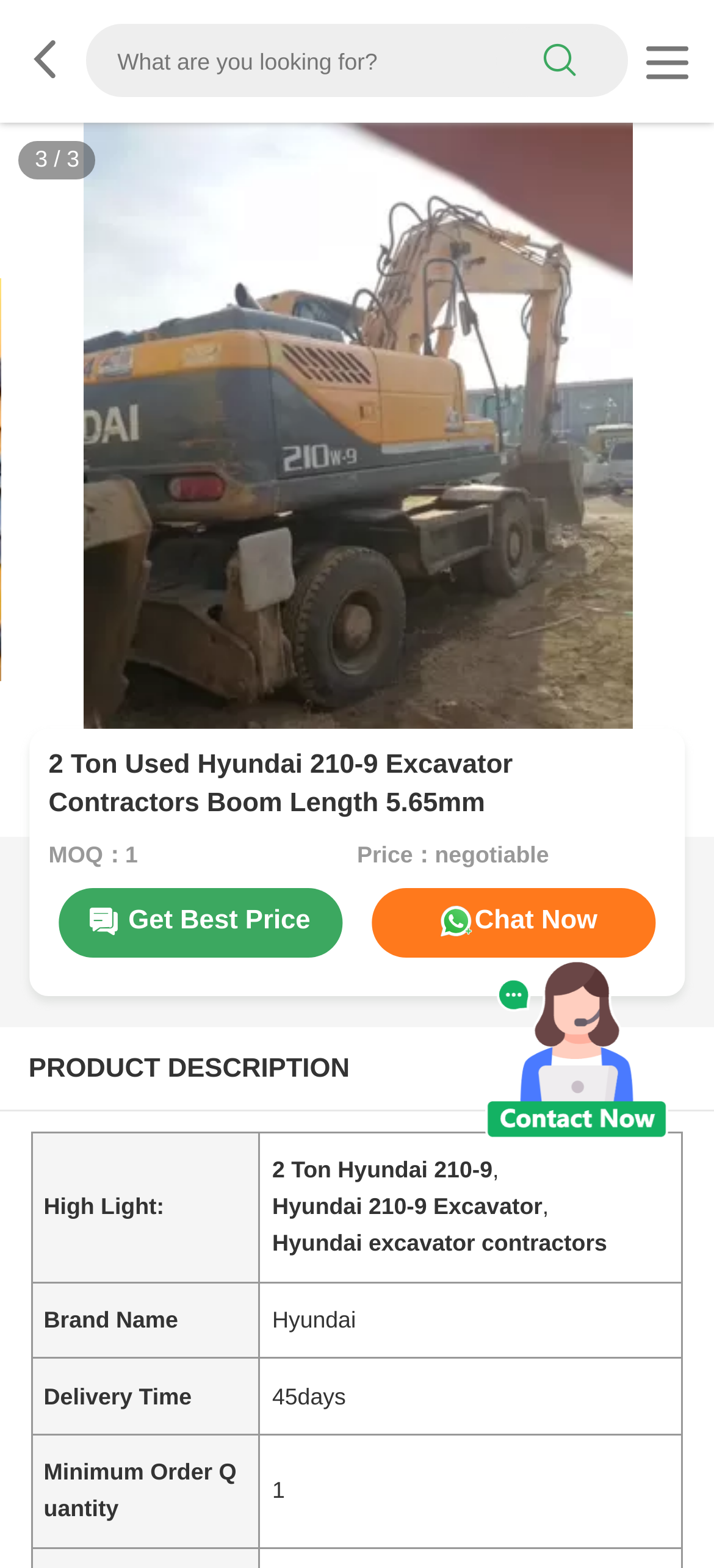Given the description of the UI element: "search", predict the bounding box coordinates in the form of [left, top, right, bottom], with each value being a float between 0 and 1.

[0.694, 0.017, 0.876, 0.061]